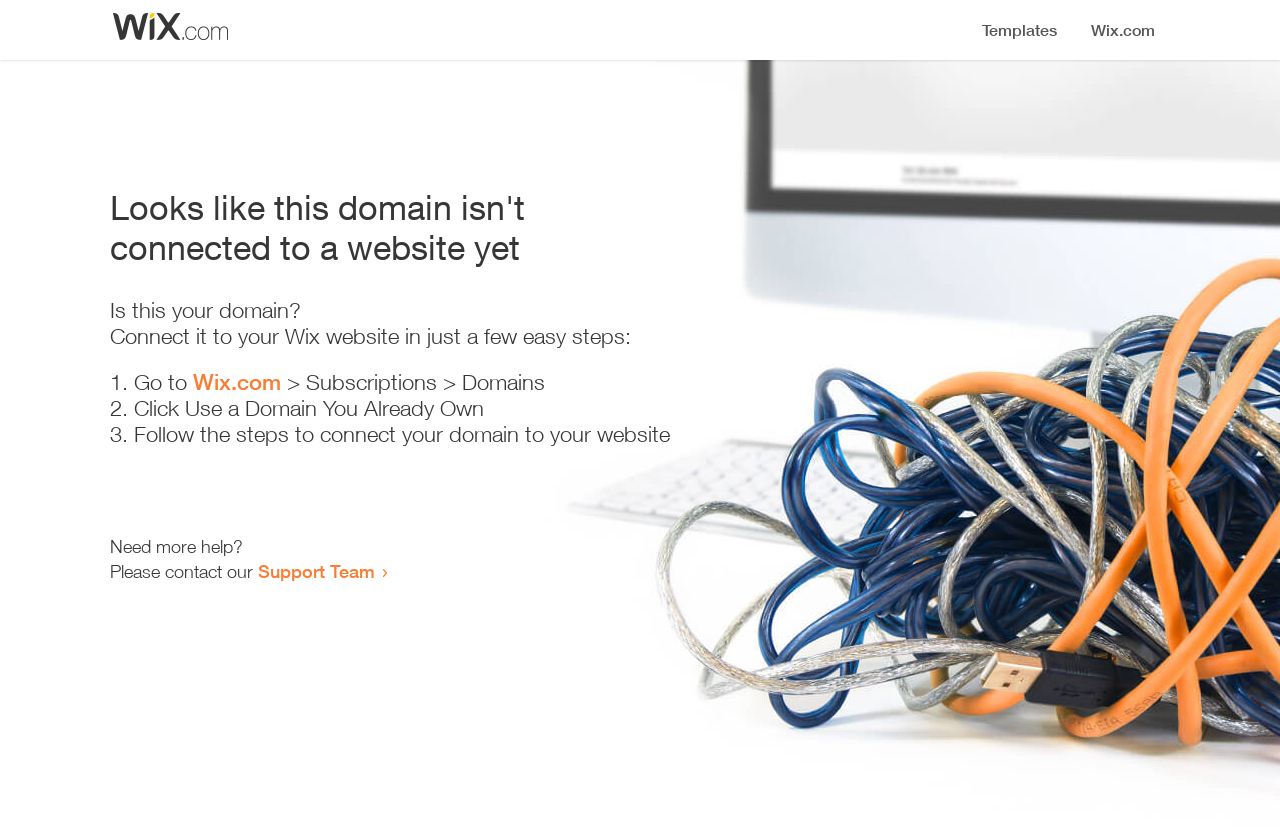Provide a one-word or short-phrase answer to the question:
What should I do to connect my domain?

Follow the steps